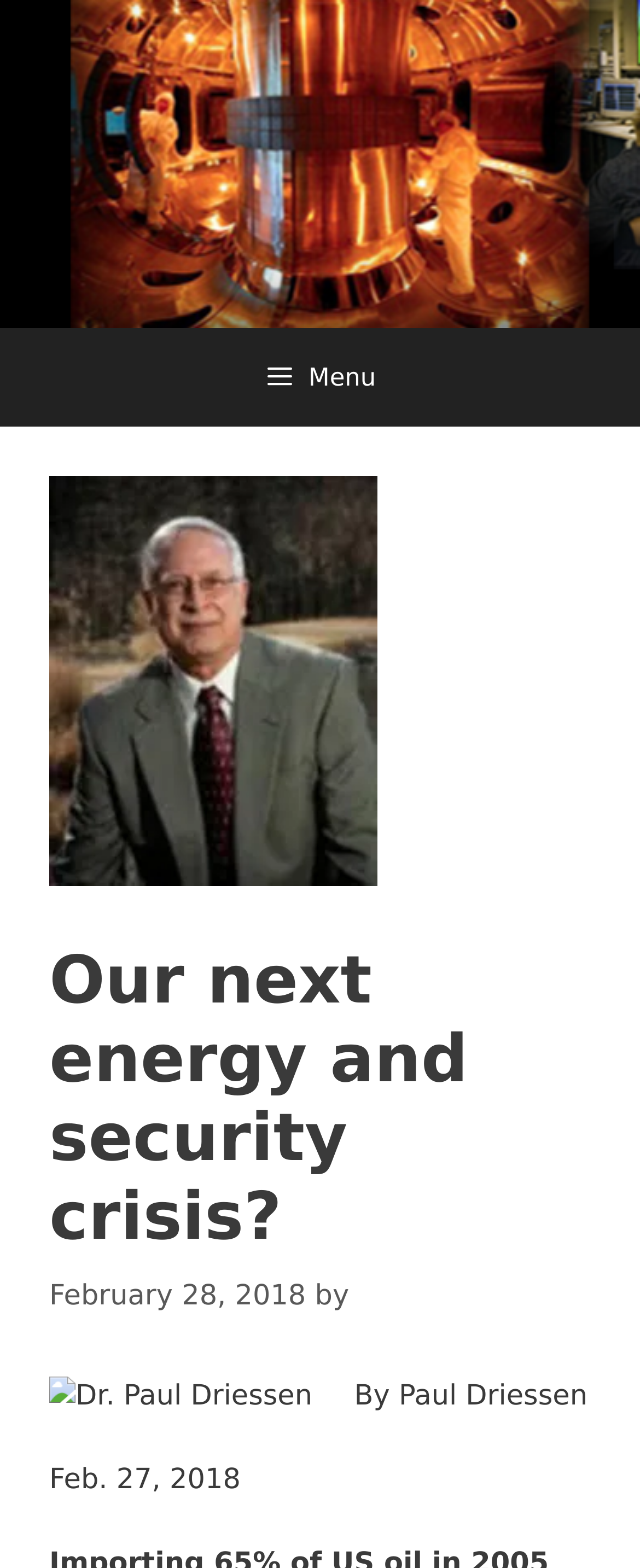Who is the author of the article?
Answer the question with just one word or phrase using the image.

Paul Driessen